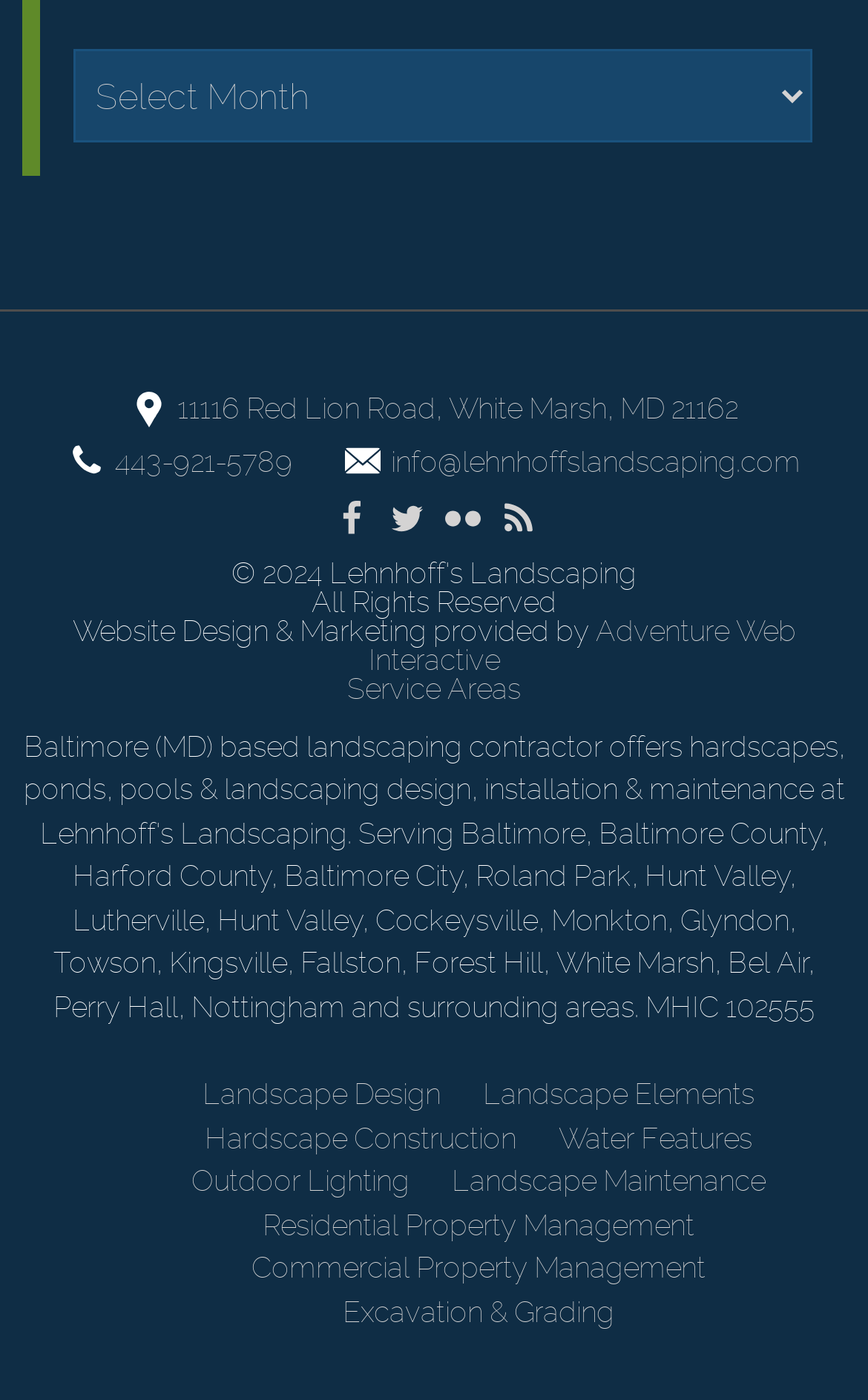Find the bounding box coordinates of the element I should click to carry out the following instruction: "email info@lehnhoffslandscaping.com".

[0.45, 0.317, 0.922, 0.341]